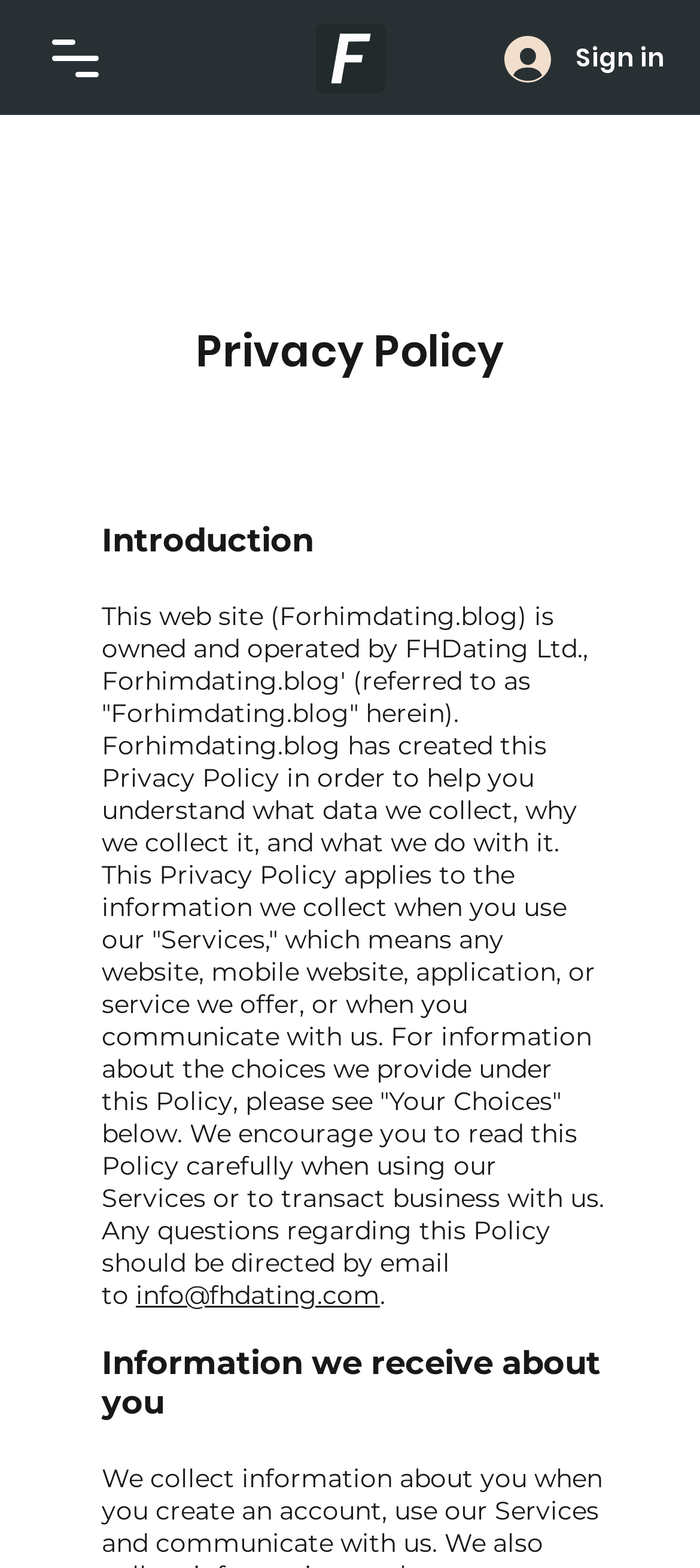Determine the bounding box coordinates for the UI element described. Format the coordinates as (top-left x, top-left y, bottom-right x, bottom-right y) and ensure all values are between 0 and 1. Element description: Rob's

None